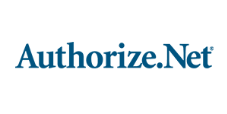Observe the image and answer the following question in detail: What is the purpose of Authorize.Net in e-commerce solutions?

The caption states that Authorize.Net provides vital services that facilitate secure payment processing for businesses, enhancing their online store capabilities, which implies that the purpose of Authorize.Net in e-commerce solutions is to streamline online transactions.